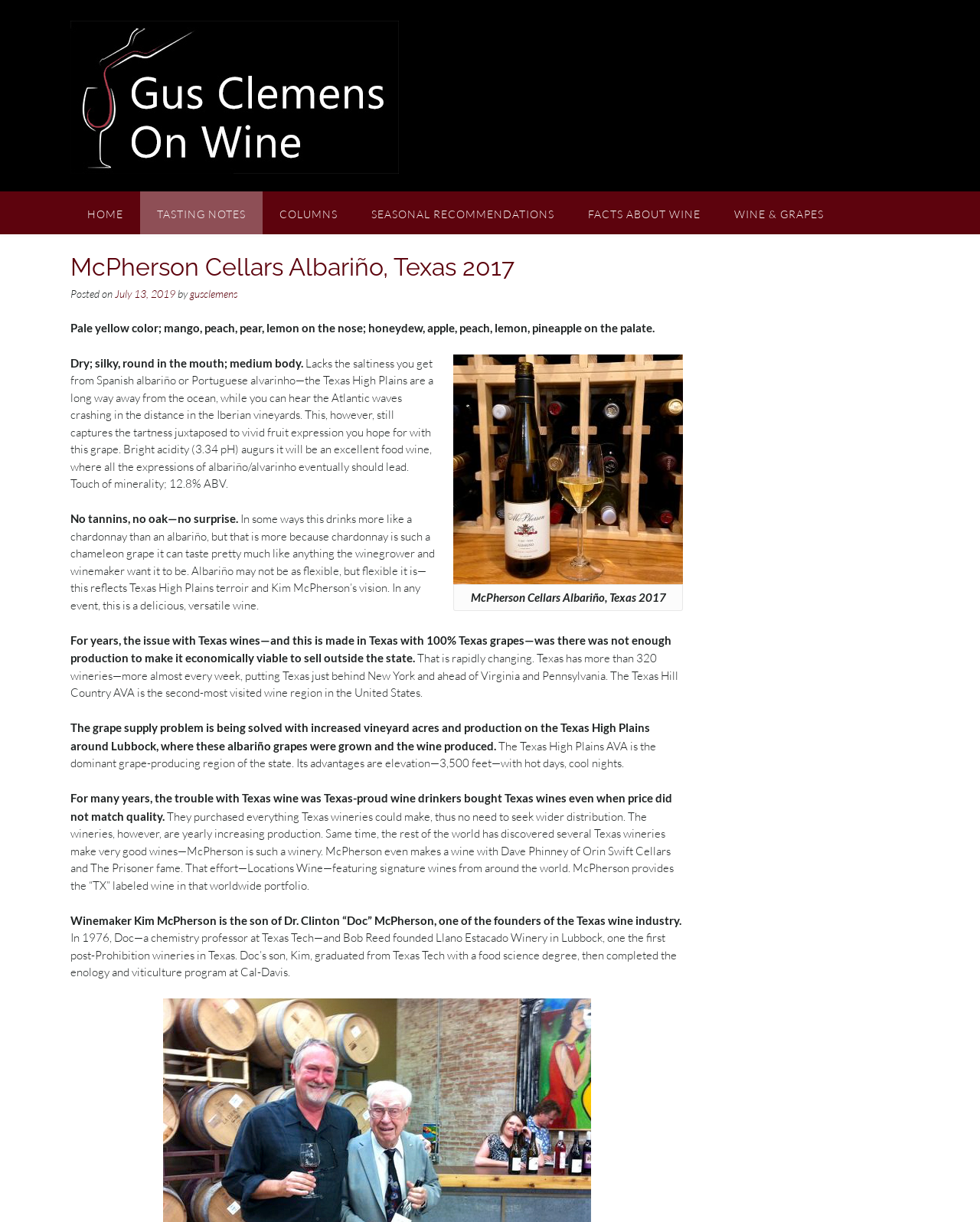What is the color of the wine?
Look at the screenshot and provide an in-depth answer.

The answer can be found in the text description of the wine, which states 'Pale yellow color; mango, peach, pear, lemon on the nose; honeydew, apple, peach, lemon, pineapple on the palate.'